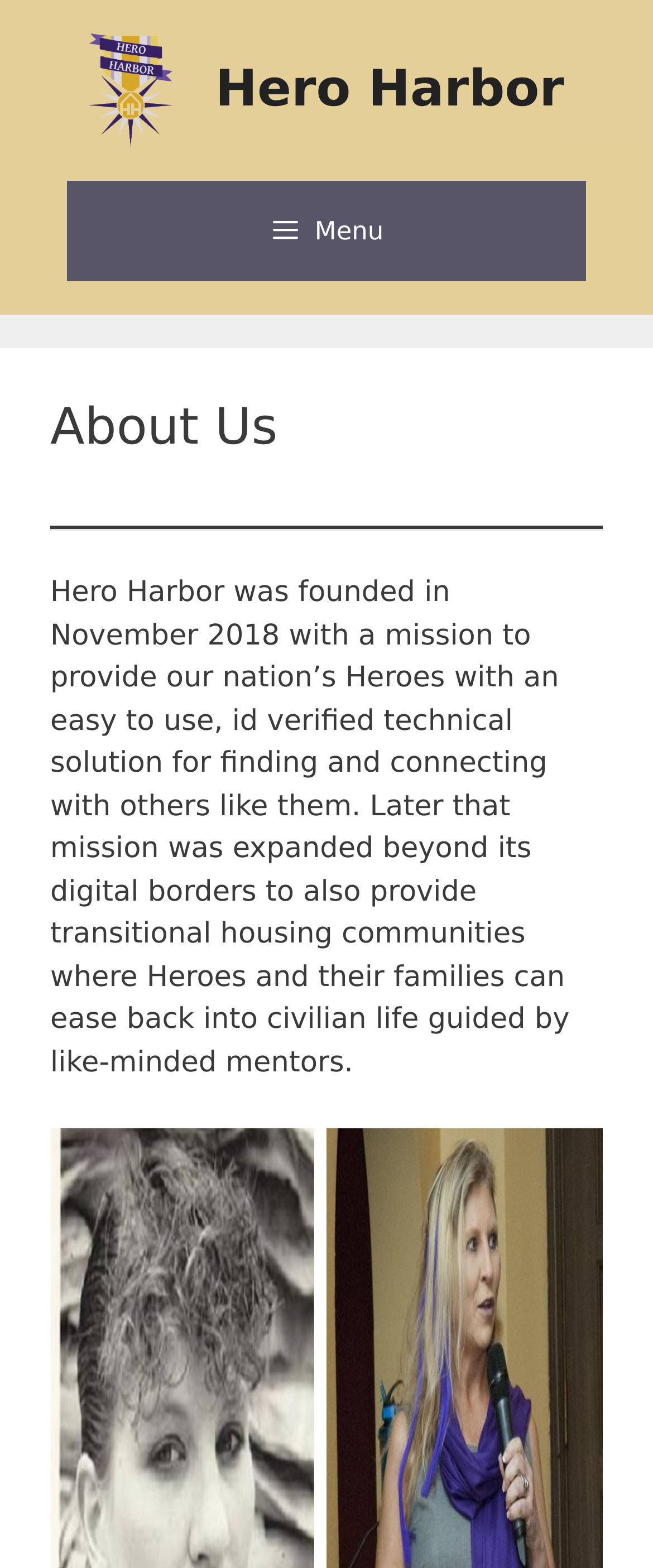Provide the bounding box coordinates of the HTML element this sentence describes: "Hero Harbor". The bounding box coordinates consist of four float numbers between 0 and 1, i.e., [left, top, right, bottom].

[0.33, 0.038, 0.864, 0.076]